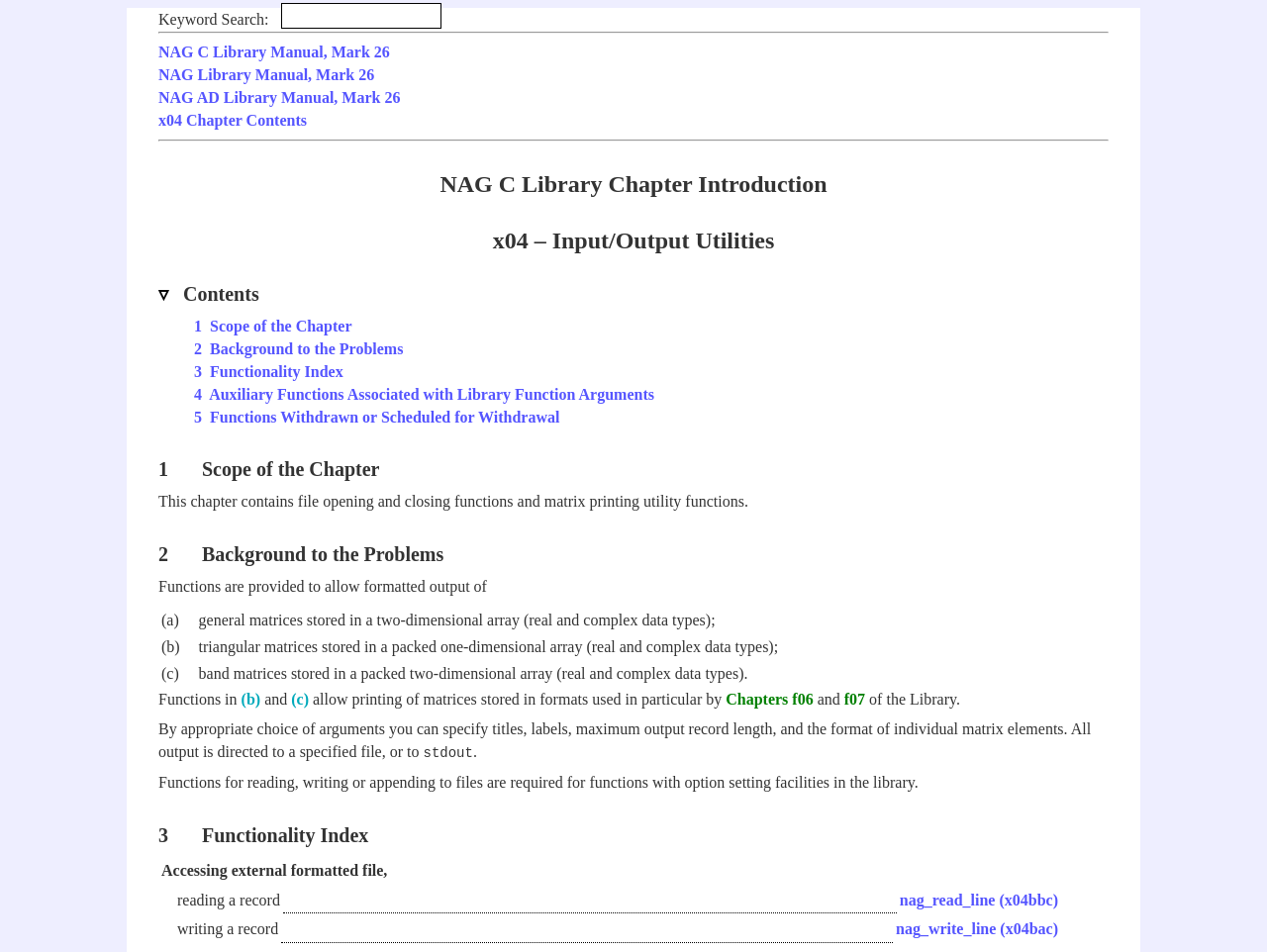What is the name of the function for reading a record?
Look at the image and answer with only one word or phrase.

nag_read_line (x04bbc)